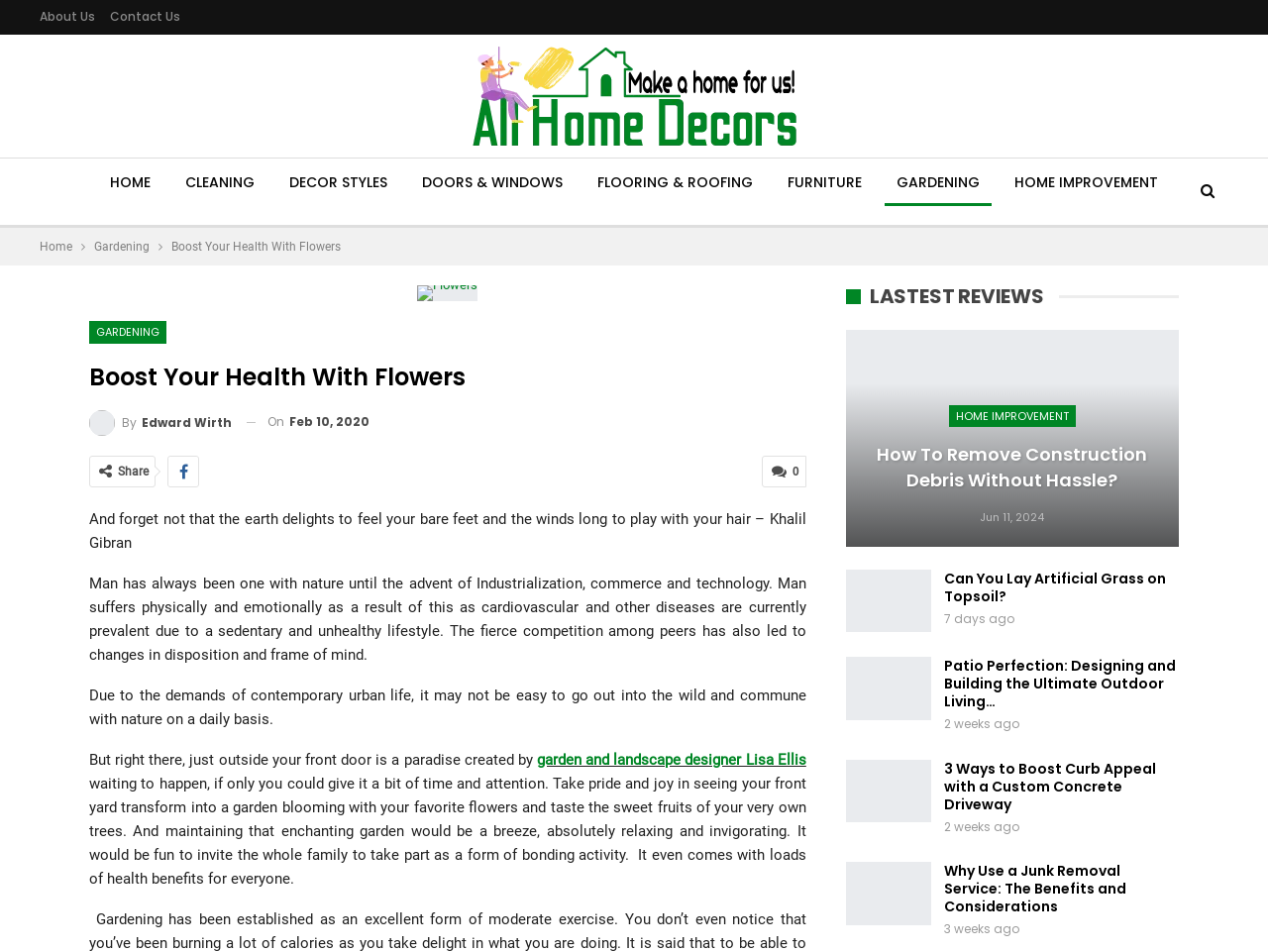What is the benefit of having a garden, according to the webpage?
Could you please answer the question thoroughly and with as much detail as possible?

The webpage suggests that having a garden can provide health benefits and be a relaxing activity, as mentioned in the text 'It would be fun to invite the whole family to take part as a form of bonding activity. It even comes with loads of health benefits for everyone.'